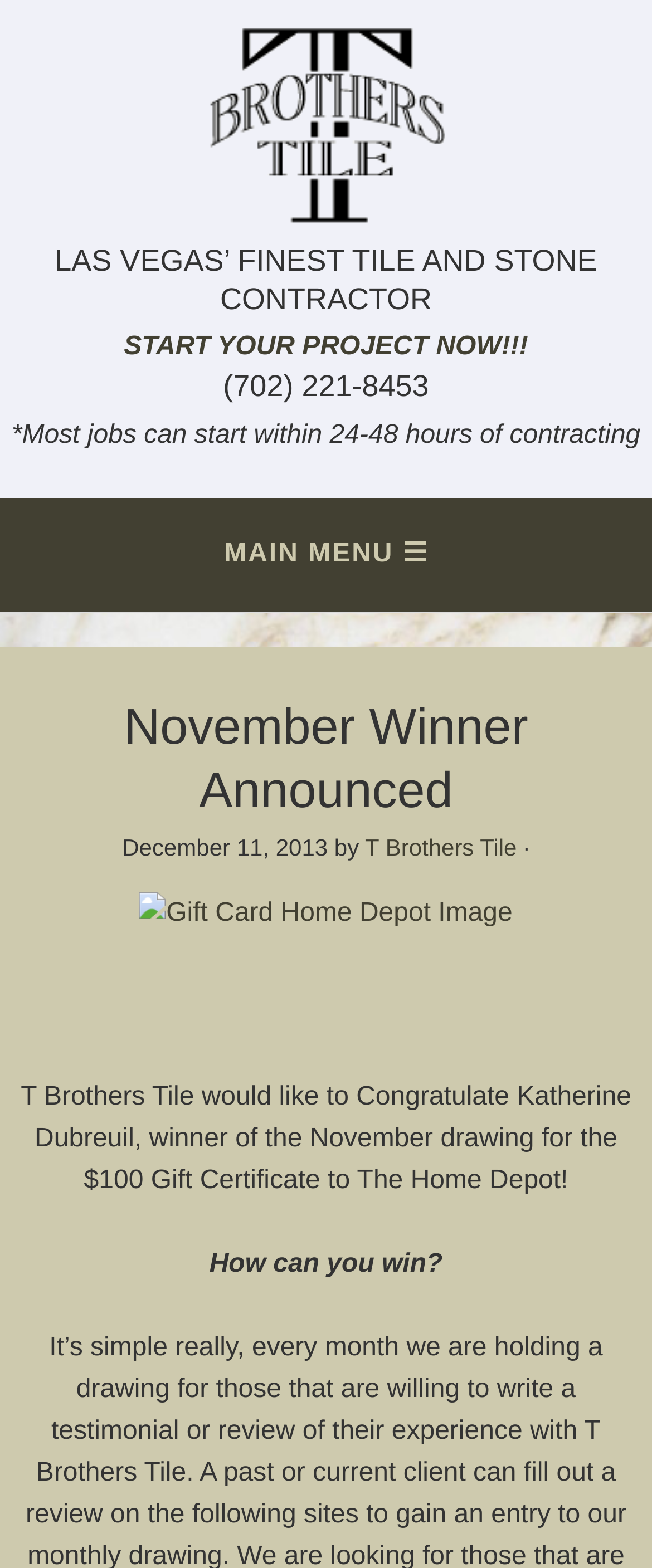For the element described, predict the bounding box coordinates as (top-left x, top-left y, bottom-right x, bottom-right y). All values should be between 0 and 1. Element description: alt="Gift Card Home Depot Image"

[0.214, 0.574, 0.786, 0.592]